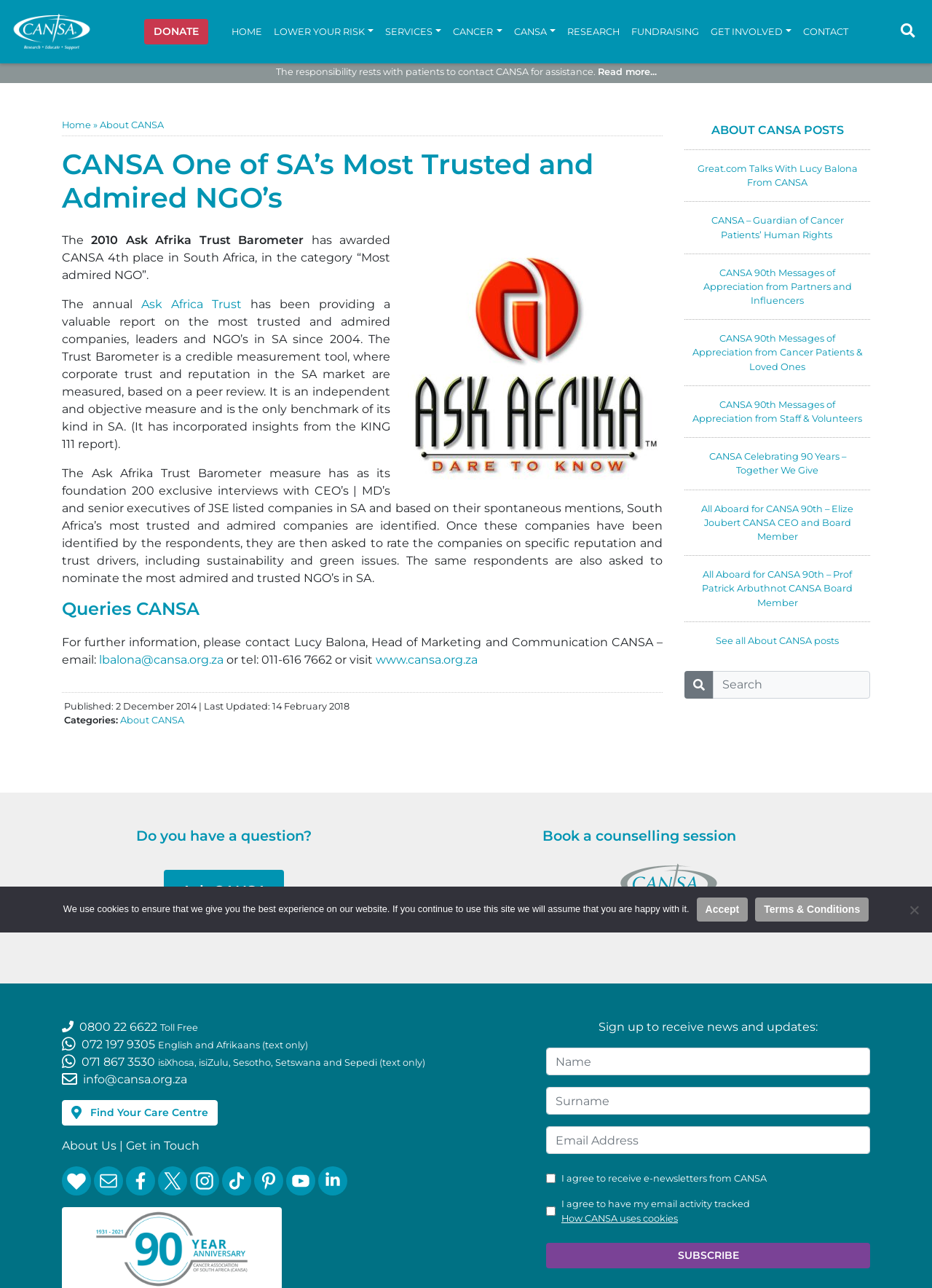Please identify the bounding box coordinates of the element's region that needs to be clicked to fulfill the following instruction: "Click on Donate". The bounding box coordinates should consist of four float numbers between 0 and 1, i.e., [left, top, right, bottom].

[0.155, 0.015, 0.224, 0.034]